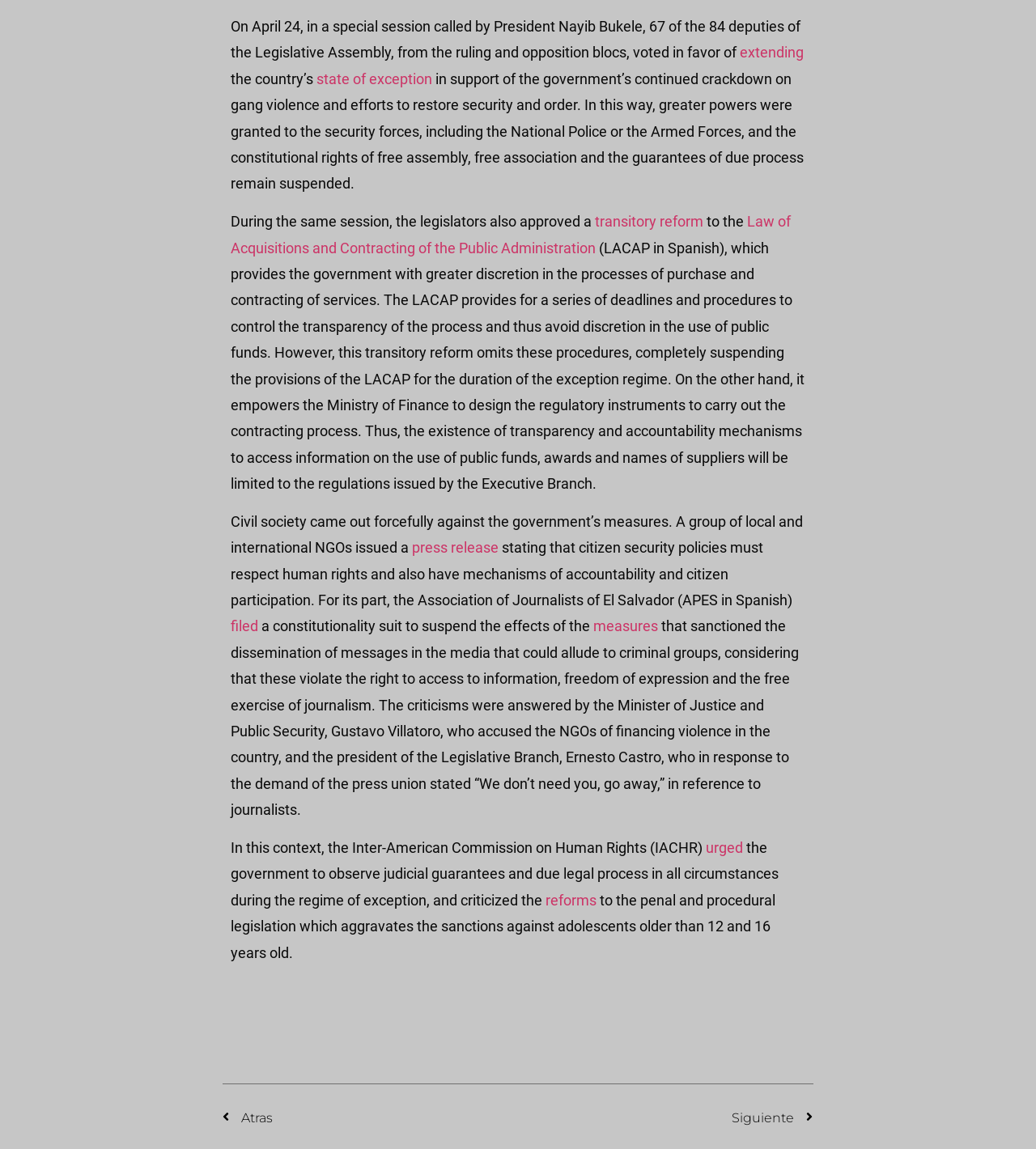Find and provide the bounding box coordinates for the UI element described here: "filed". The coordinates should be given as four float numbers between 0 and 1: [left, top, right, bottom].

[0.223, 0.538, 0.249, 0.552]